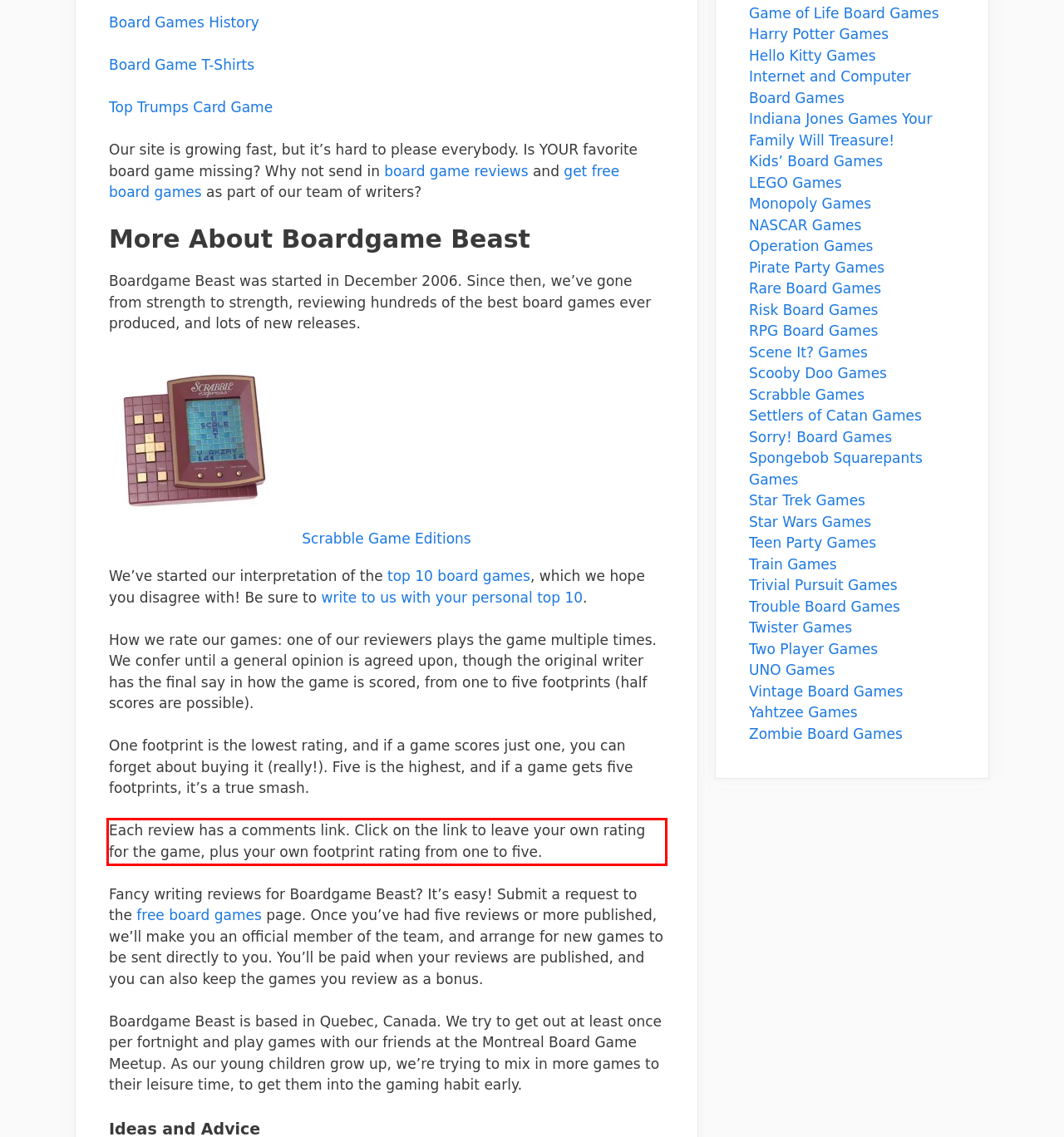Observe the screenshot of the webpage, locate the red bounding box, and extract the text content within it.

Each review has a comments link. Click on the link to leave your own rating for the game, plus your own footprint rating from one to five.